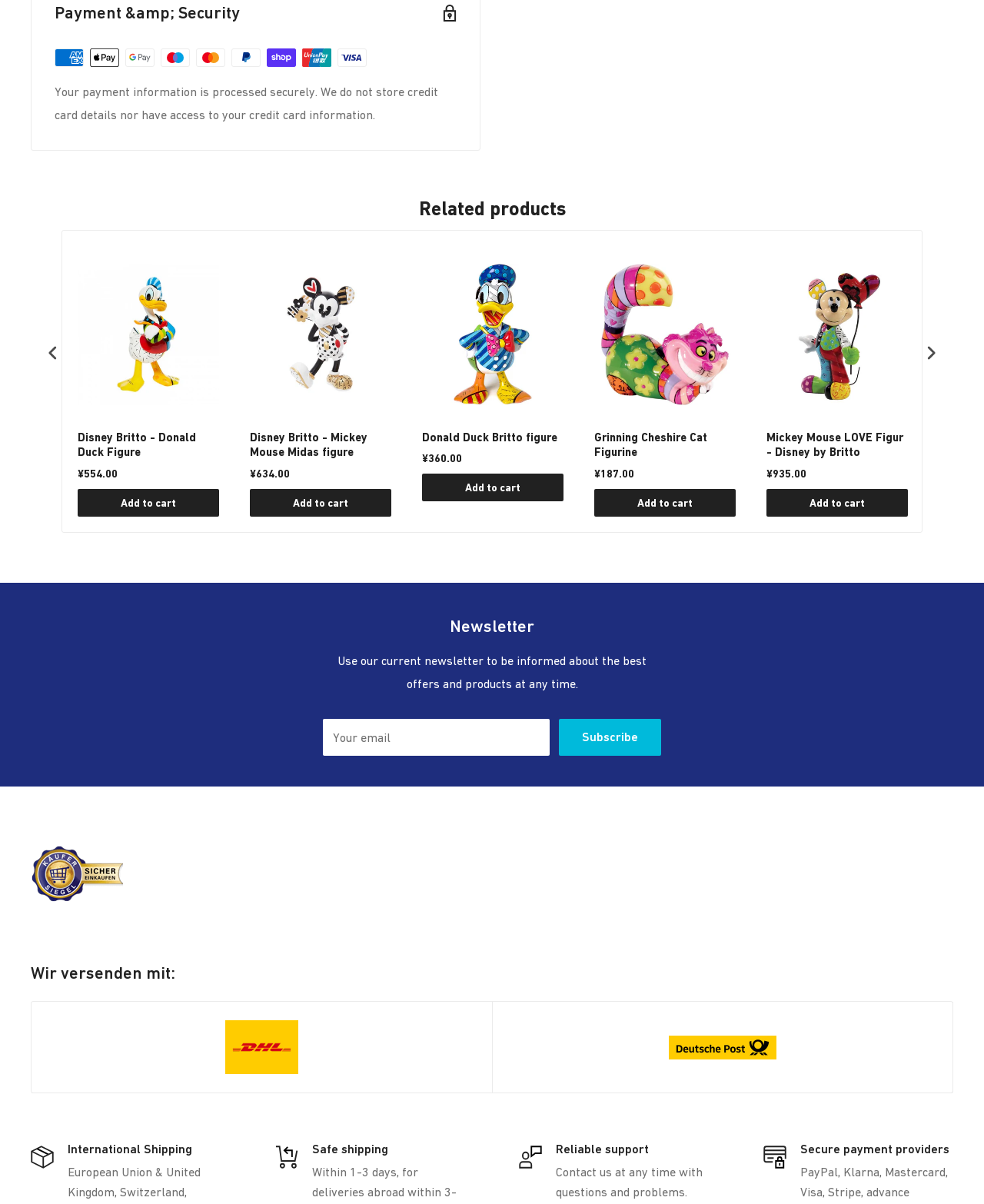Respond with a single word or short phrase to the following question: 
What is the security feature mentioned on the webpage?

Secure payment providers